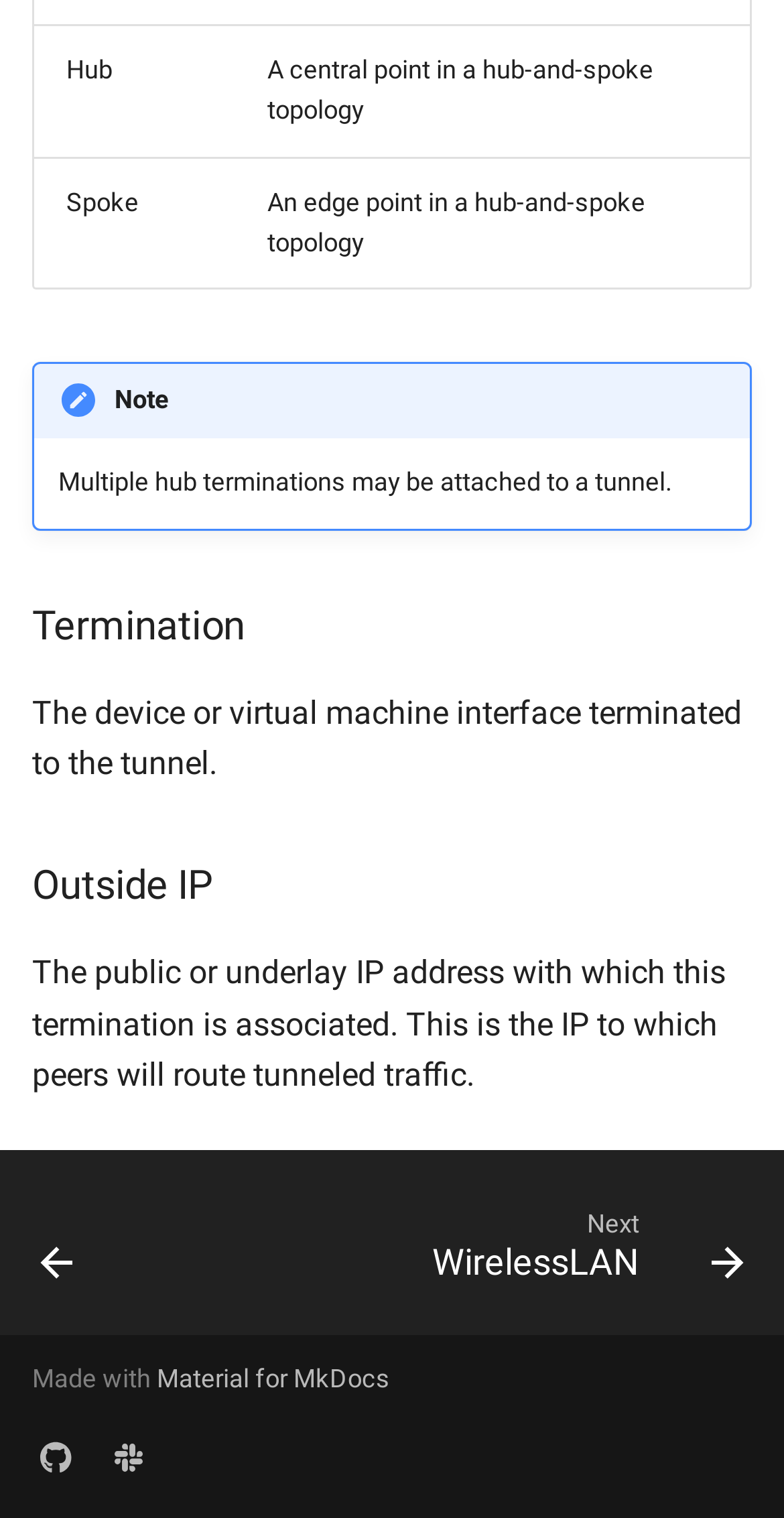From the given element description: "Journaling", find the bounding box for the UI element. Provide the coordinates as four float numbers between 0 and 1, in the order [left, top, right, bottom].

[0.0, 0.372, 0.621, 0.436]